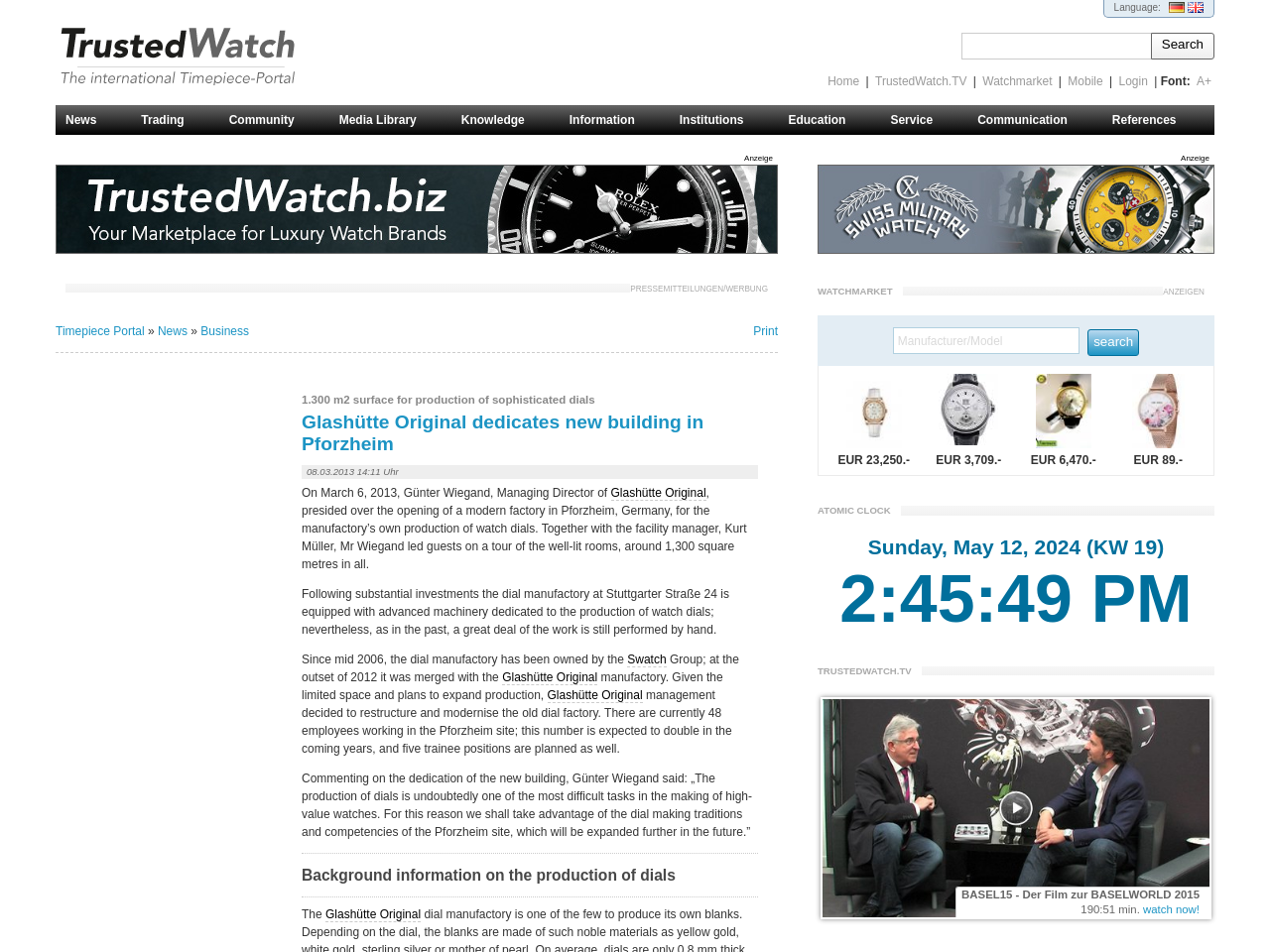Pinpoint the bounding box coordinates of the element you need to click to execute the following instruction: "Go to Home page". The bounding box should be represented by four float numbers between 0 and 1, in the format [left, top, right, bottom].

[0.649, 0.078, 0.679, 0.093]